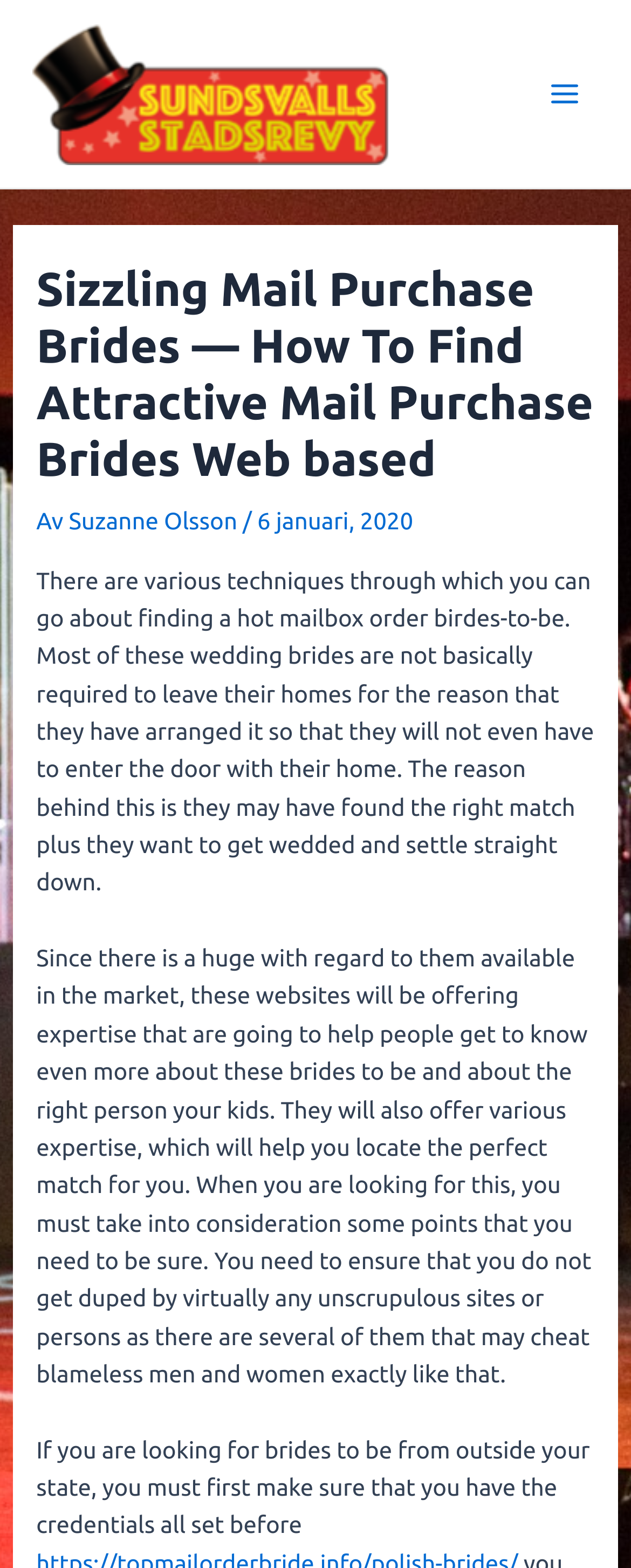Carefully examine the image and provide an in-depth answer to the question: What should one be cautious of when looking for mail order brides?

According to the article, one should be cautious of unscrupulous sites or persons that may cheat innocent men and women, and should ensure that they do not get duped.